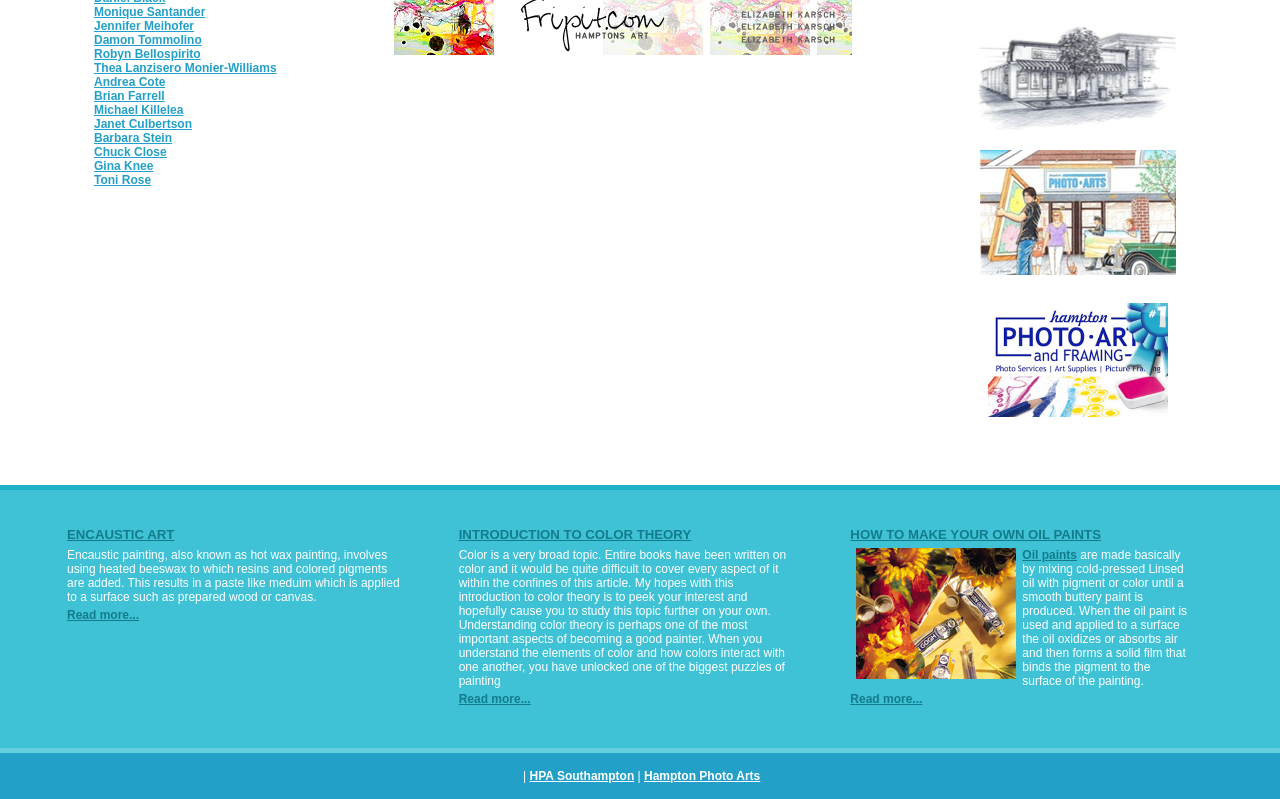Determine the bounding box of the UI component based on this description: "Thea Lanzisero Monier-Williams". The bounding box coordinates should be four float values between 0 and 1, i.e., [left, top, right, bottom].

[0.073, 0.076, 0.216, 0.094]